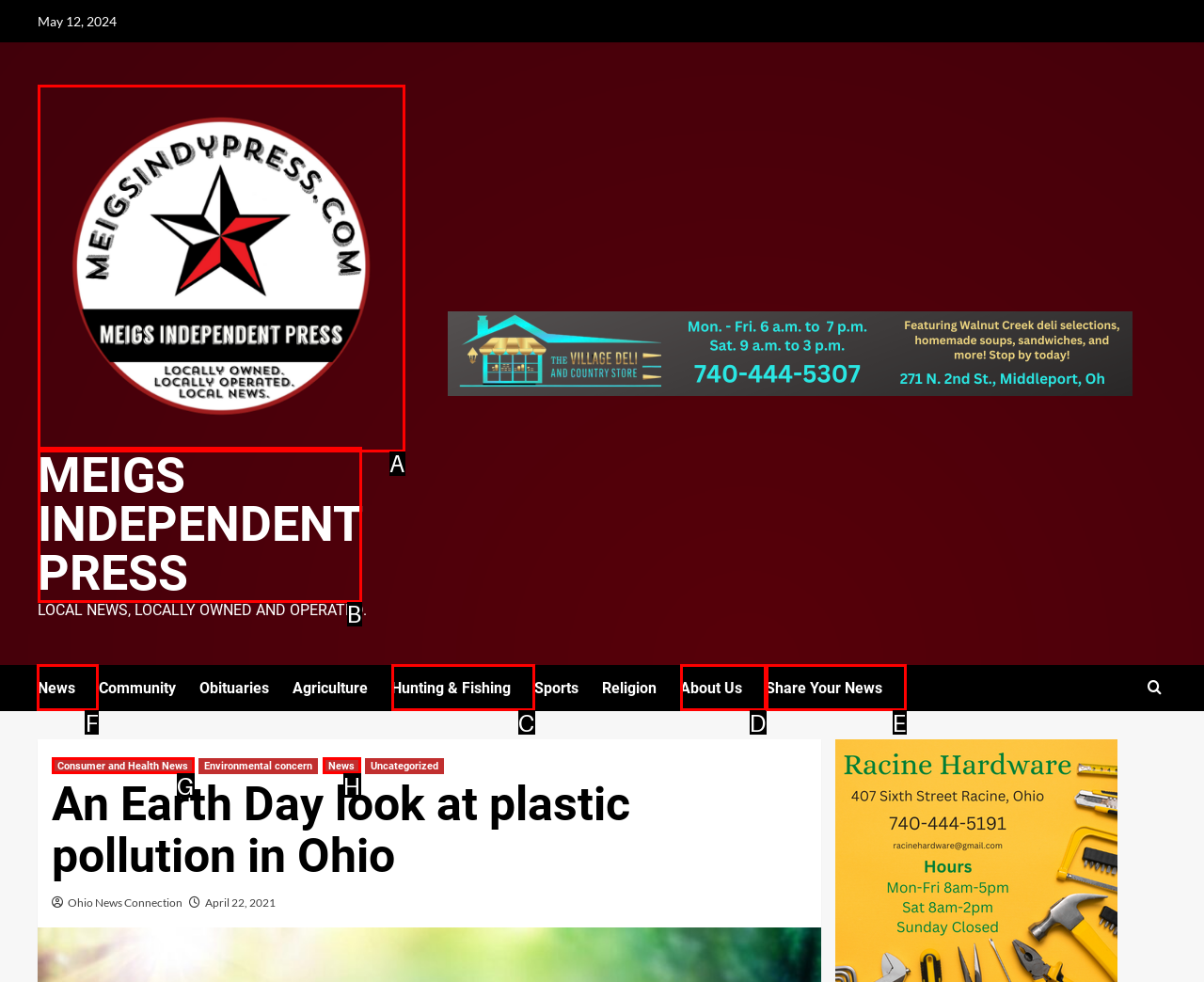Point out the letter of the HTML element you should click on to execute the task: Click on the 'News' link
Reply with the letter from the given options.

F